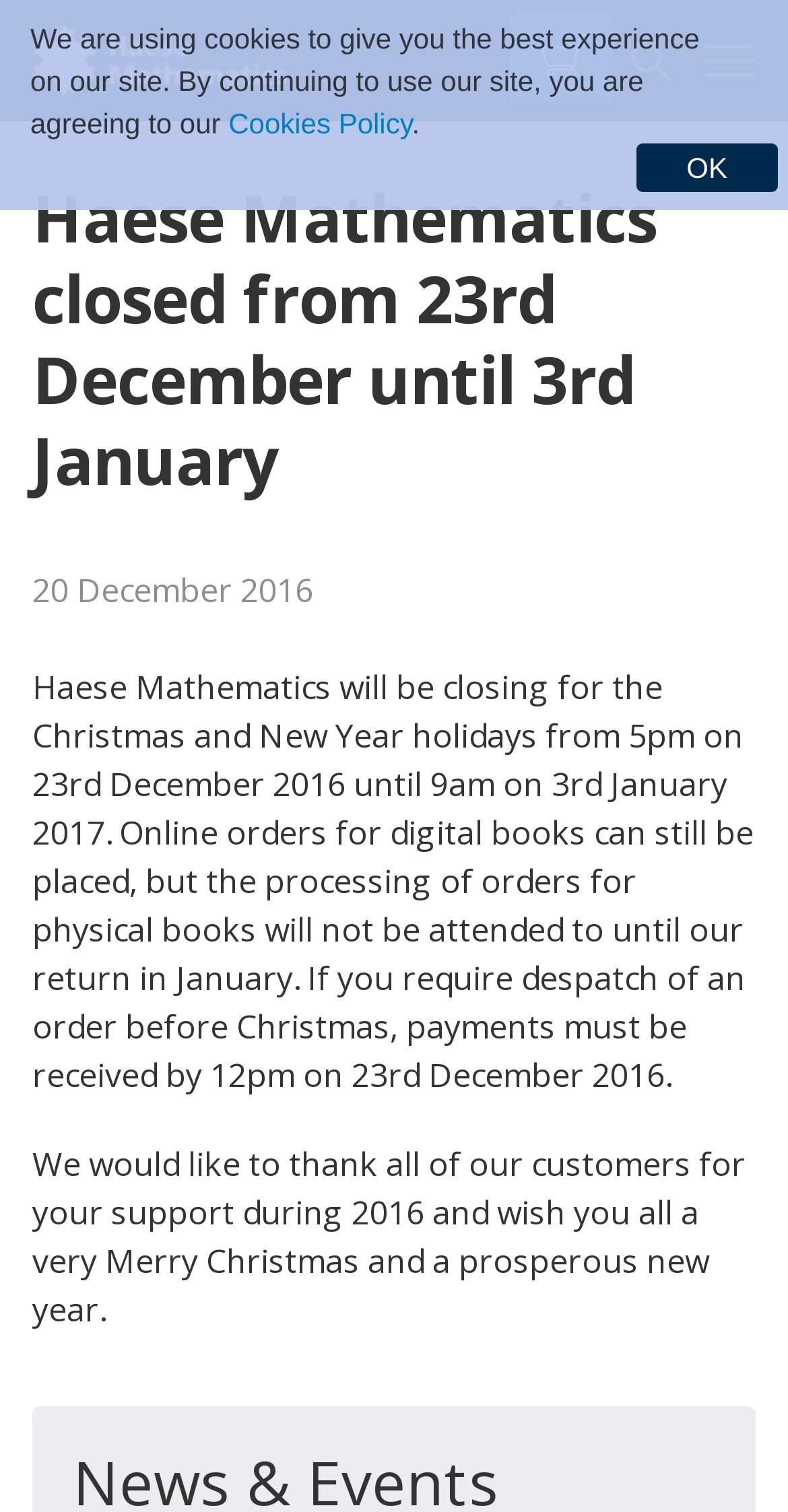Use a single word or phrase to answer this question: 
What is the tone of the company's holiday message?

Appreciative and festive